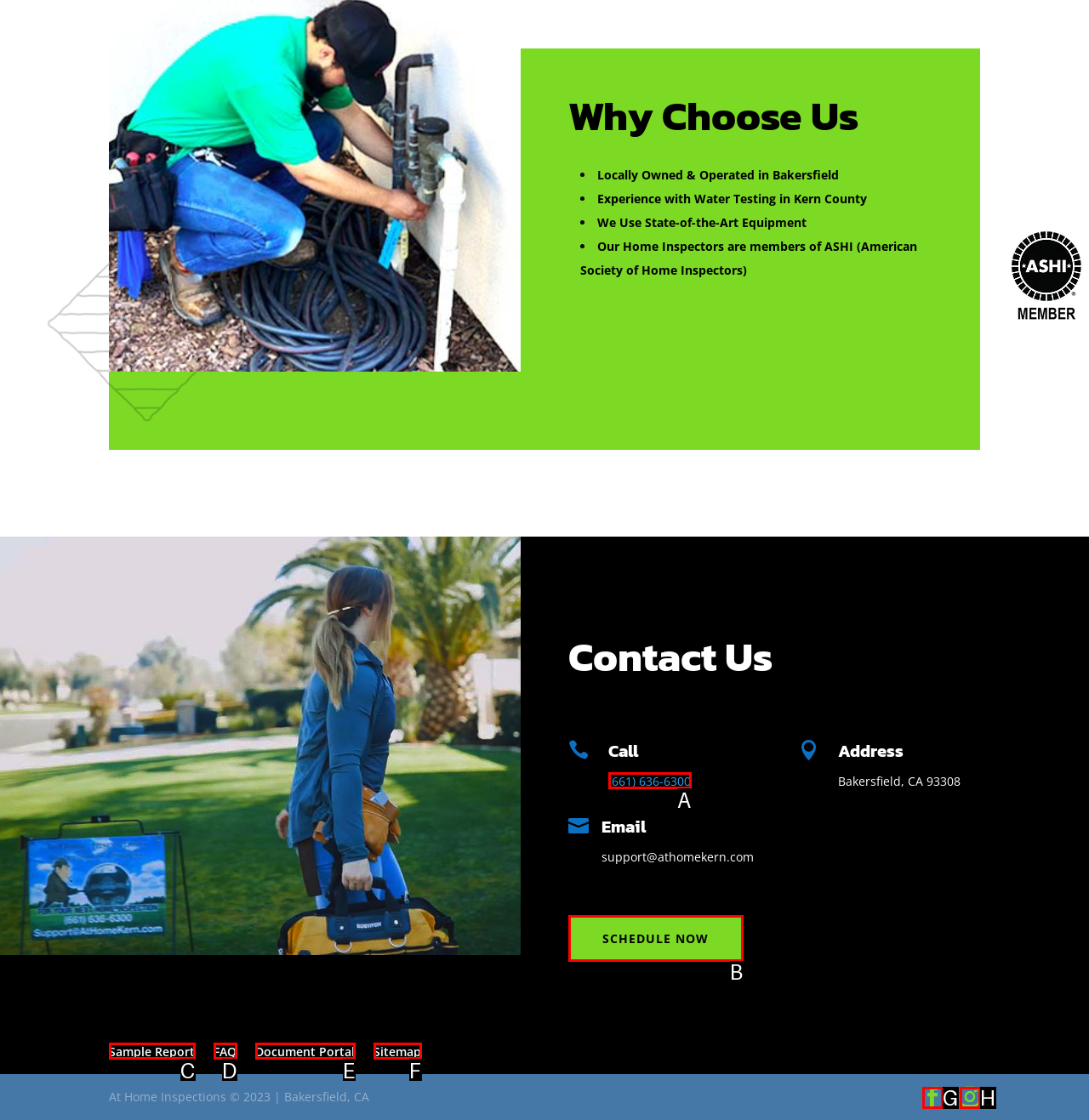Which HTML element among the options matches this description: Sample Report? Answer with the letter representing your choice.

C